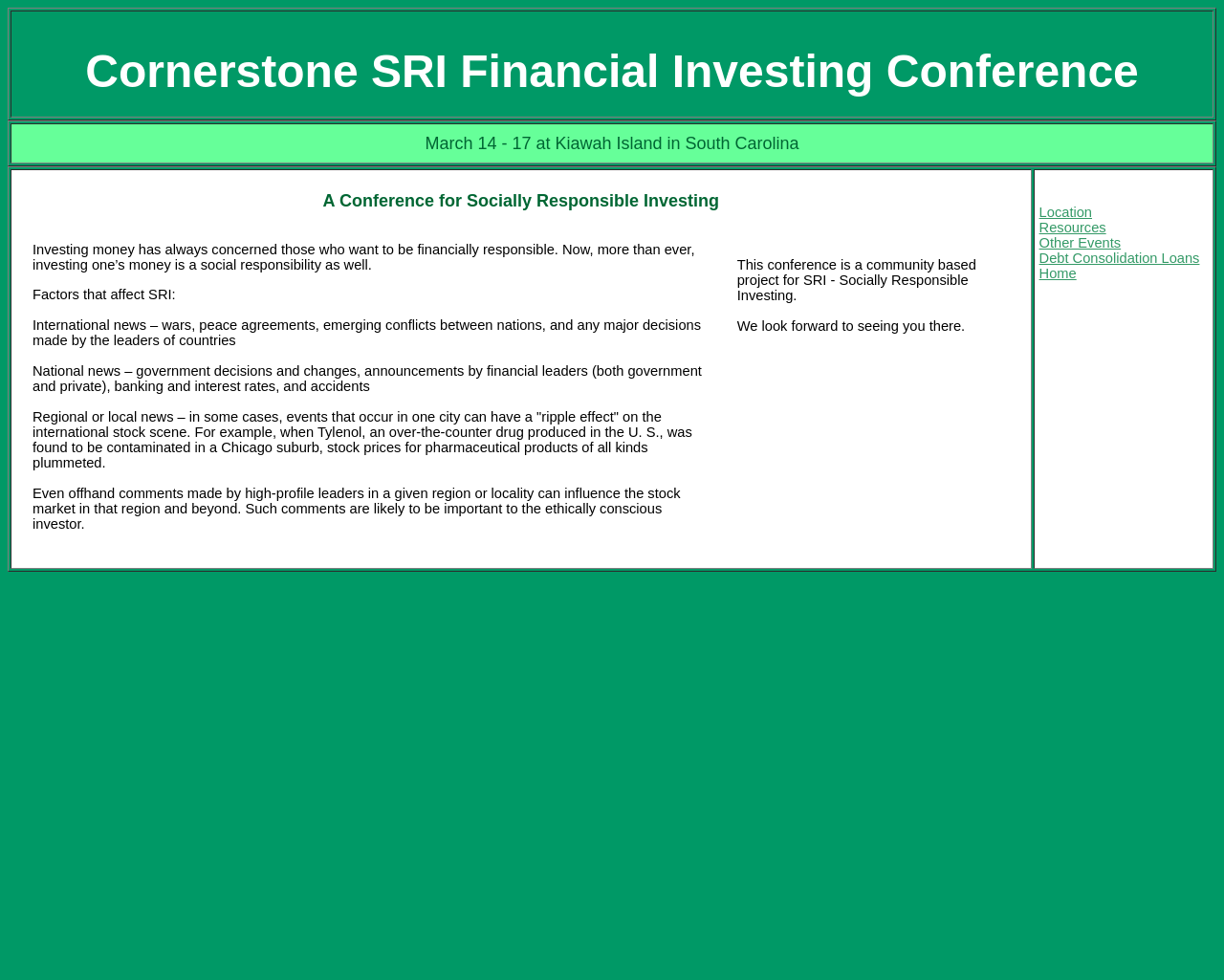Identify and provide the bounding box for the element described by: "Resources".

[0.849, 0.224, 0.904, 0.24]